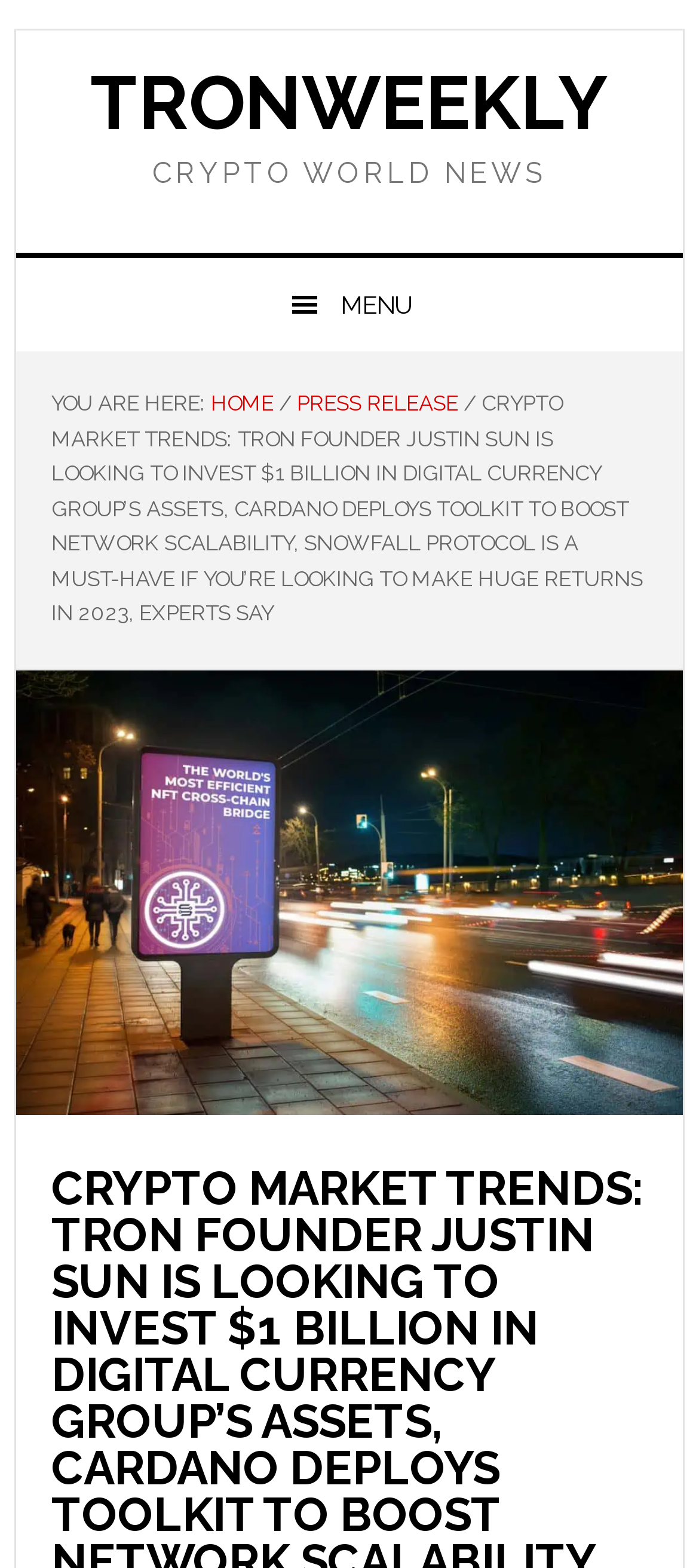Find the bounding box coordinates for the UI element that matches this description: "Press Release".

[0.425, 0.249, 0.656, 0.265]